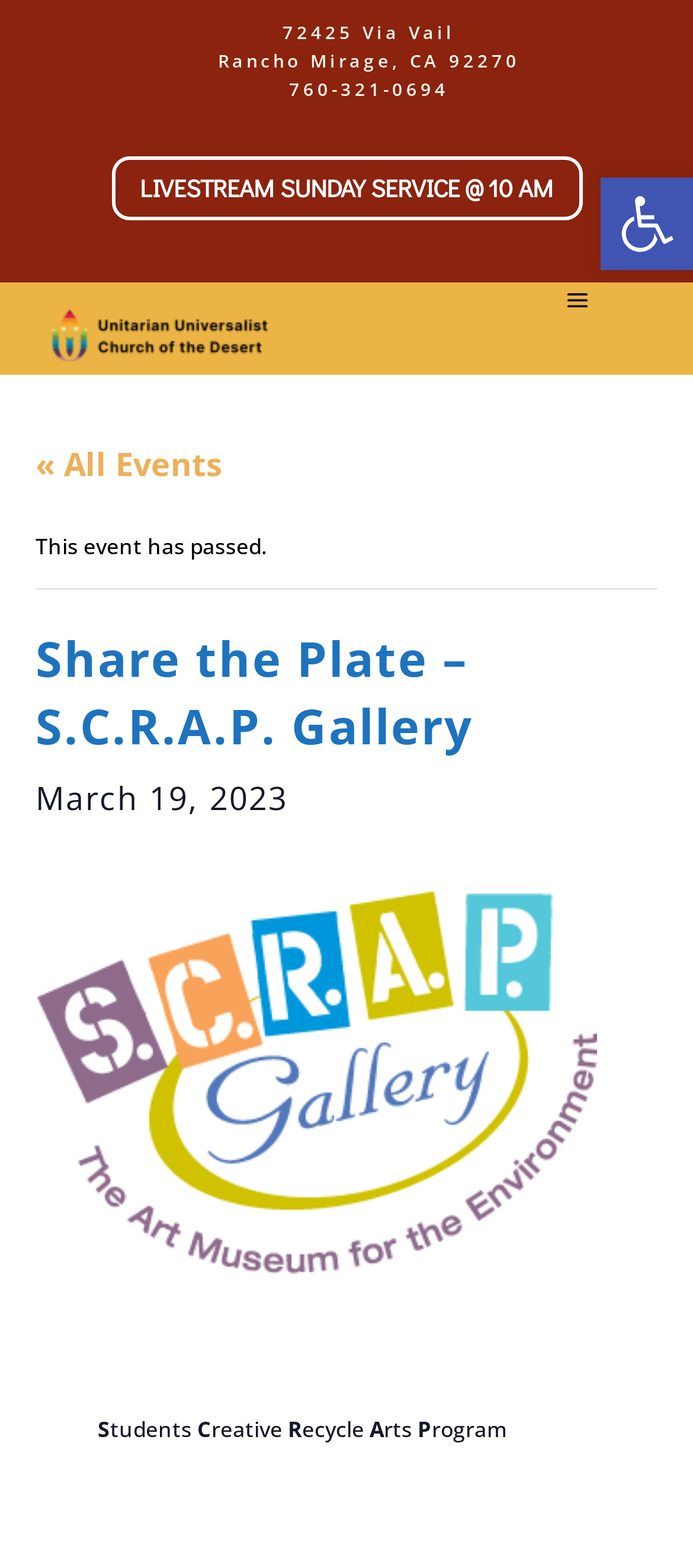Please answer the following question using a single word or phrase: What does S.C.R.A.P. stand for?

Students Creative Recycling Arts Program